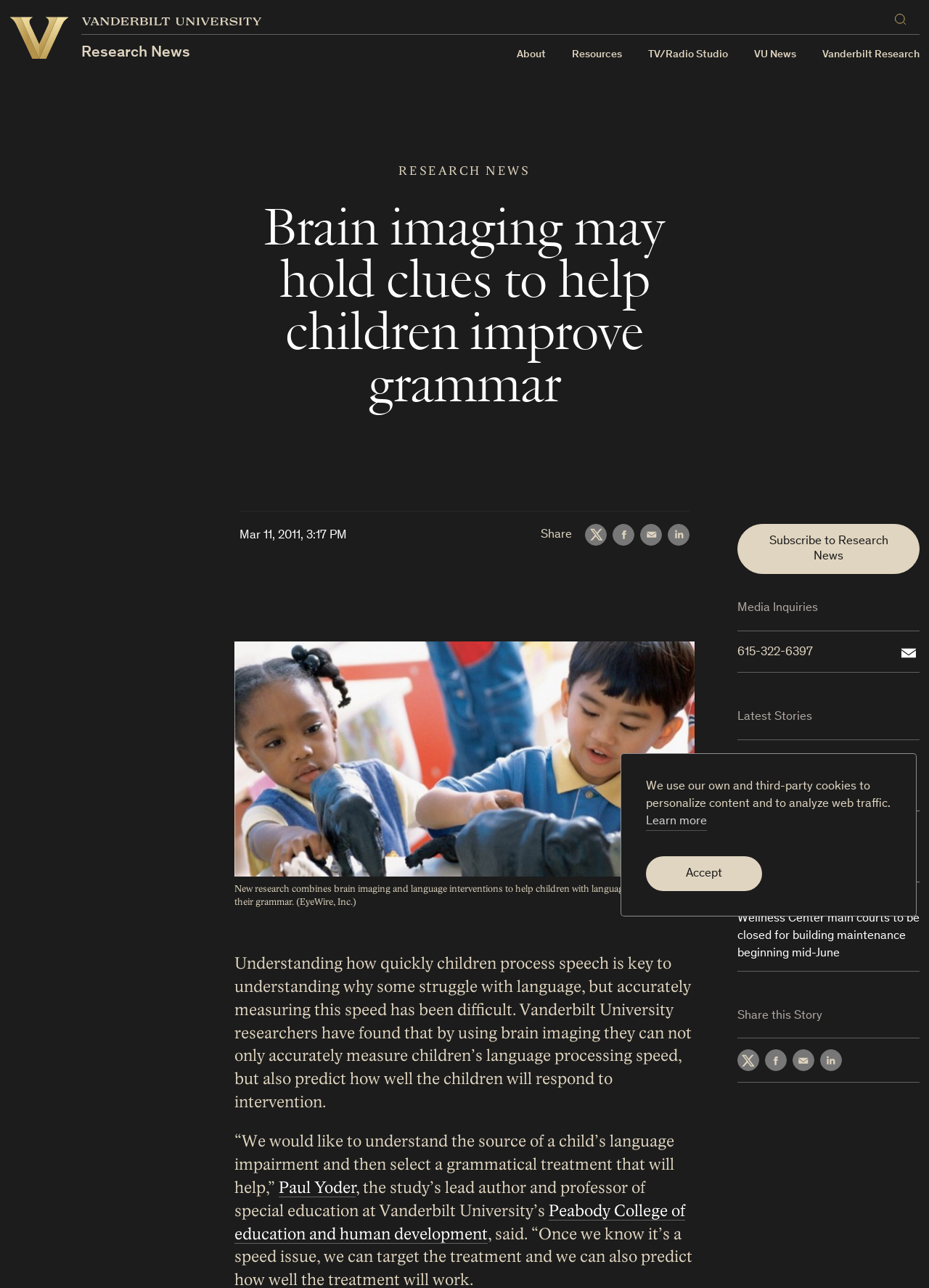What is the name of the university mentioned in the webpage?
Look at the image and construct a detailed response to the question.

The answer can be found by looking at the links and text on the webpage, specifically the links with the text 'Vanderbilt University' and the heading 'Brain imaging may hold clues to help children improve grammar | Vanderbilt University'.